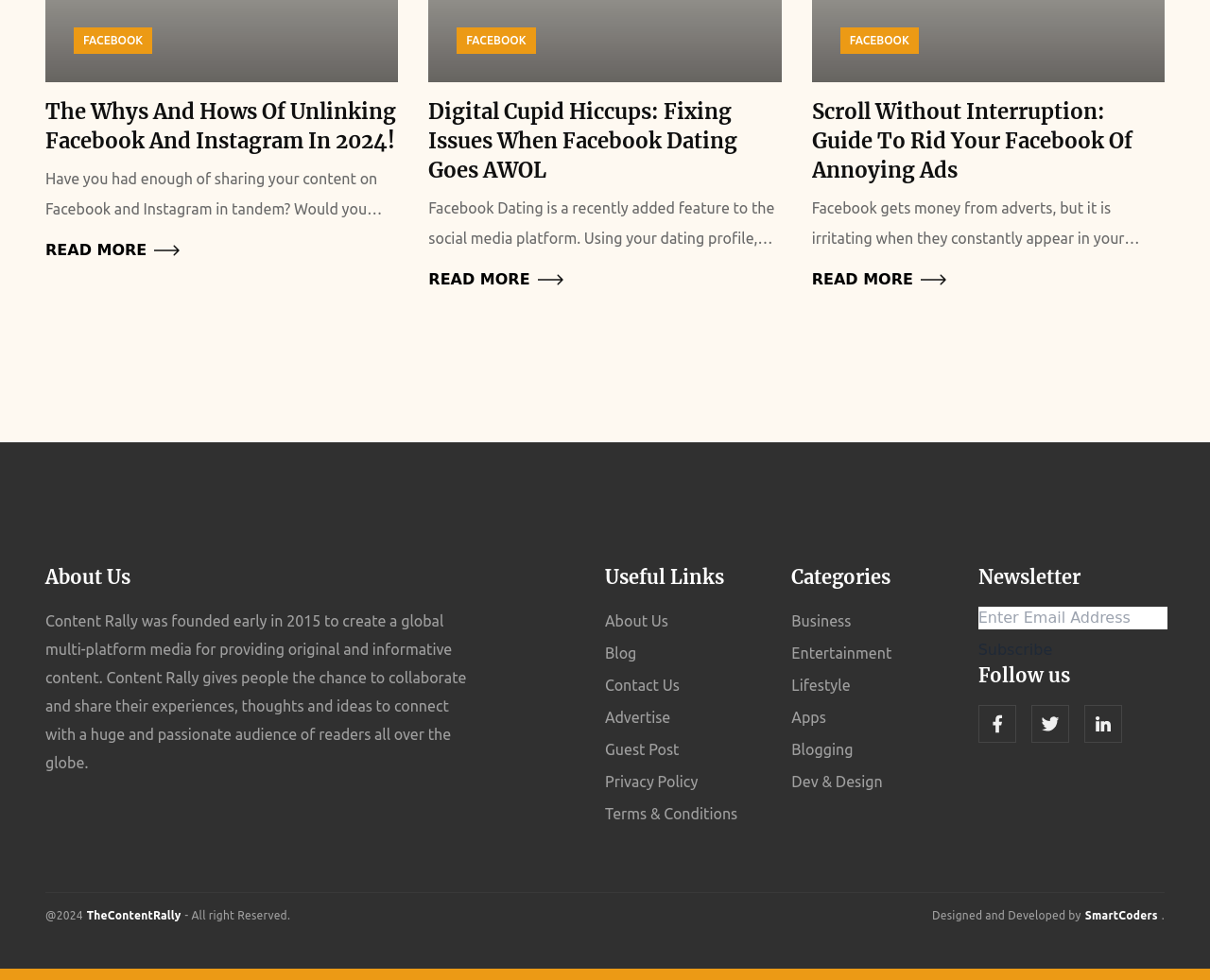Identify the bounding box coordinates for the UI element described as: "name="esfpx_email" placeholder="Enter Email Address"".

[0.808, 0.619, 0.965, 0.643]